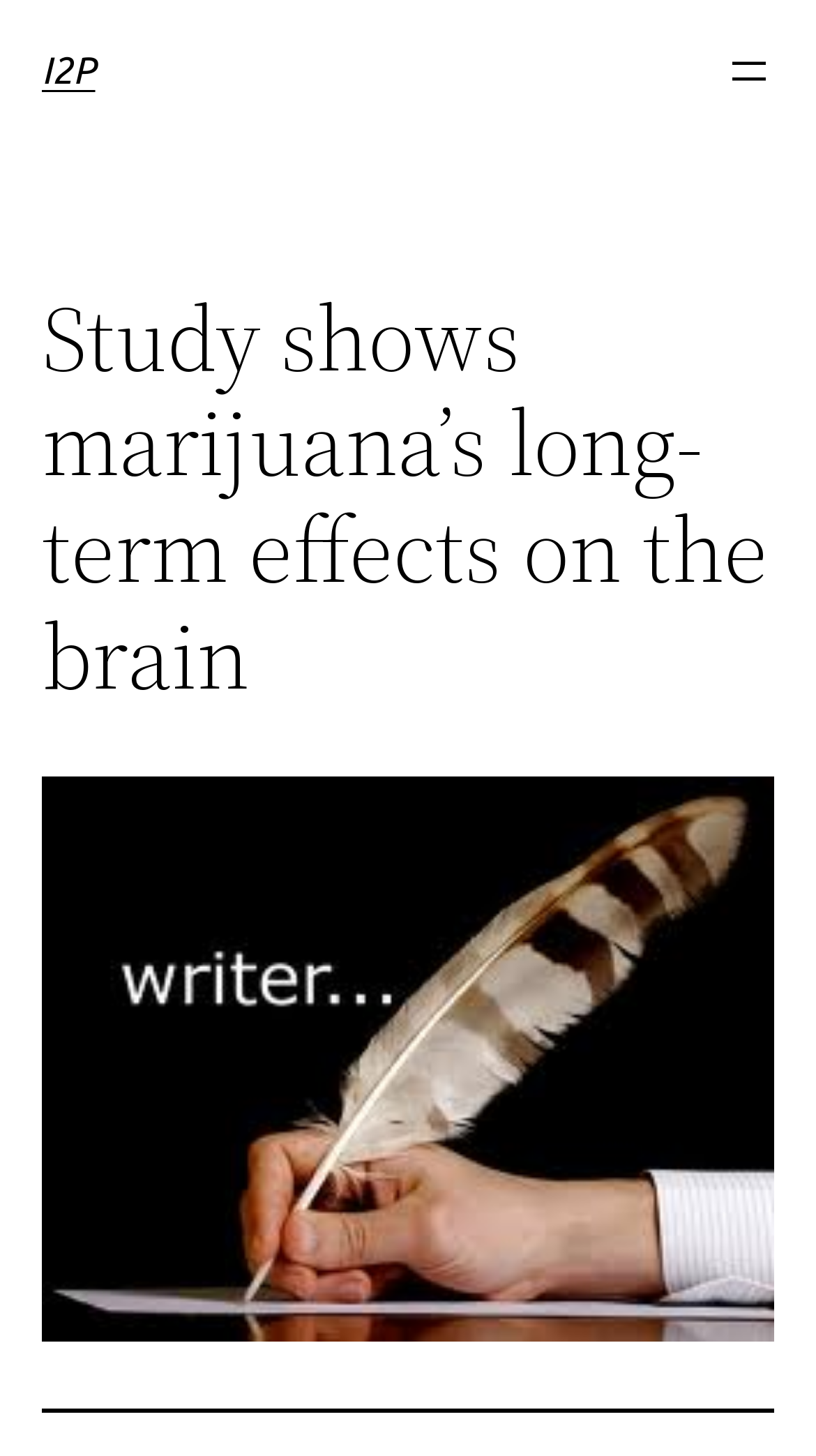Please find the bounding box for the UI component described as follows: "I2P".

[0.051, 0.034, 0.117, 0.063]